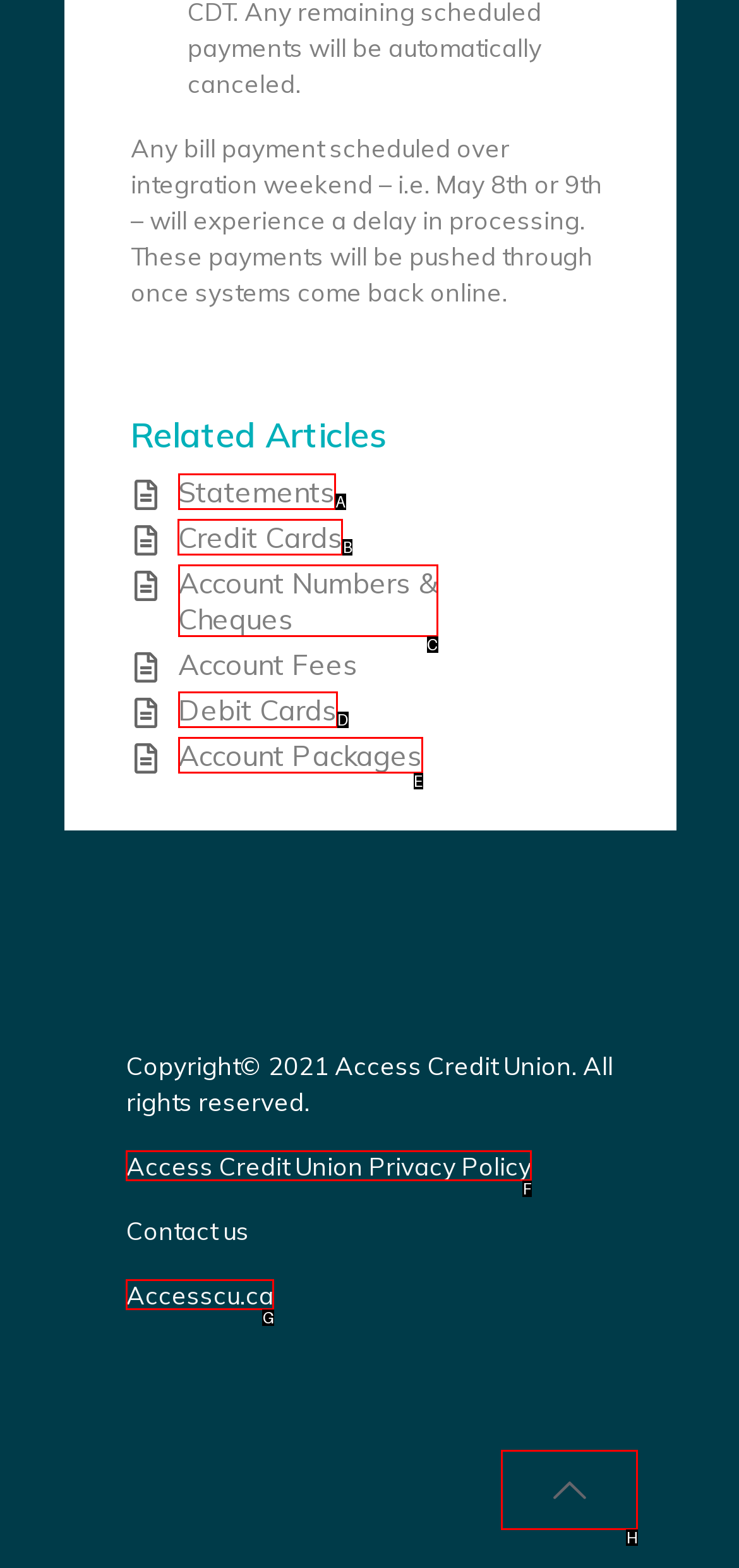Identify which lettered option completes the task: Learn about credit cards. Provide the letter of the correct choice.

B